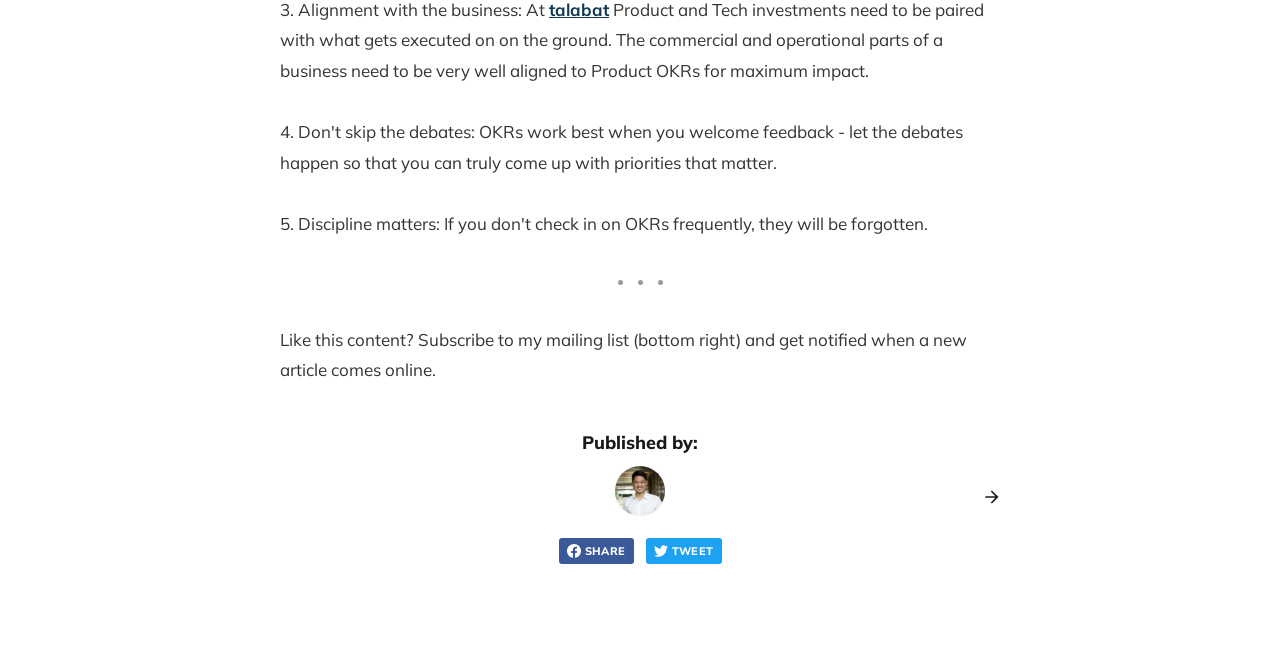Use the information in the screenshot to answer the question comprehensively: What is the orientation of the separator?

The separator element has an orientation attribute with a value of 'horizontal', indicating that it is a horizontal separator.